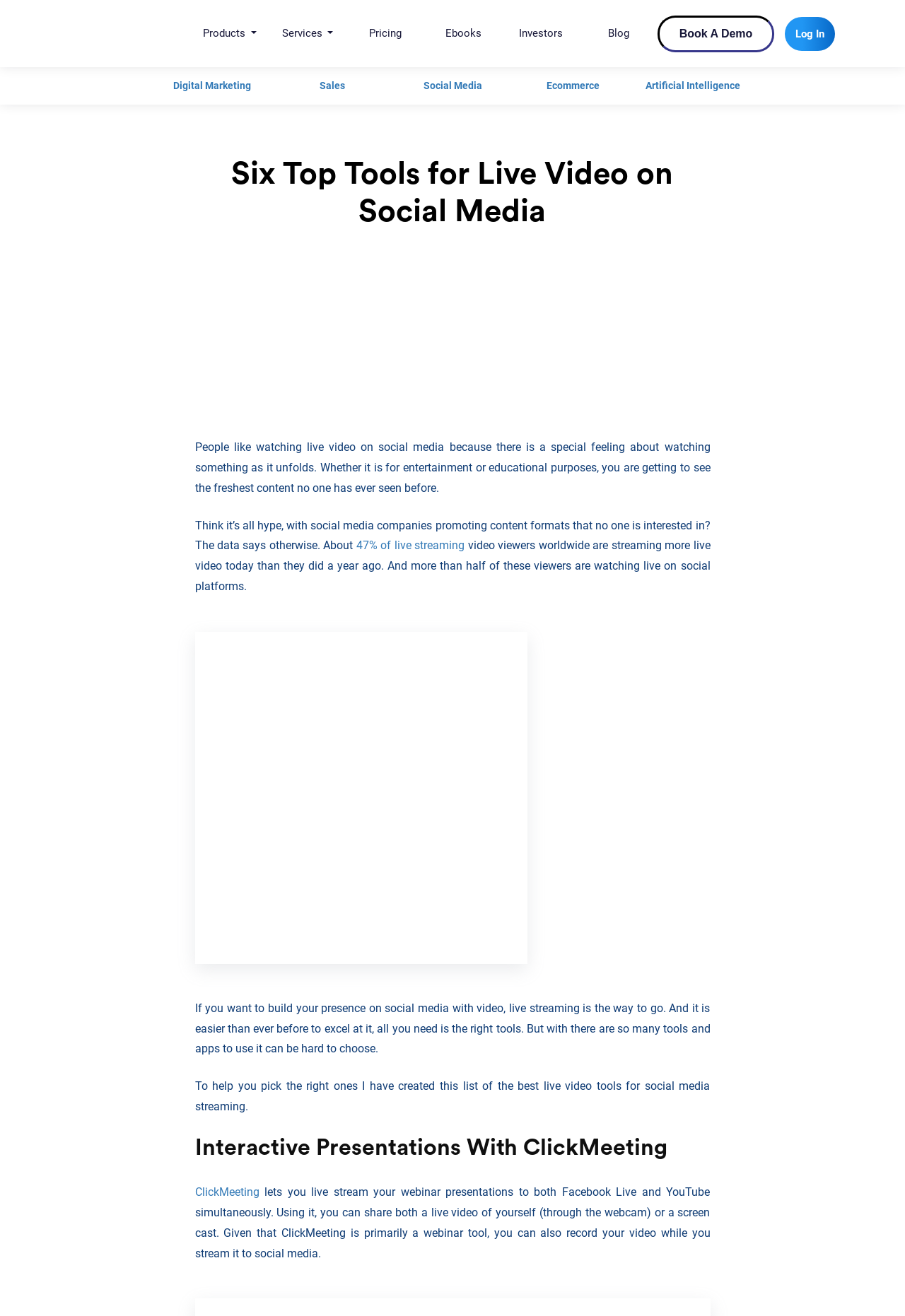Write an elaborate caption that captures the essence of the webpage.

The webpage is about the best live video tools for social media streaming. At the top, there is a navigation menu with links to "Products", "Services", "Pricing", "Ebooks", "Investors", "Blog", and a "Book A Demo" and "Log In" button. Below the navigation menu, there are links to various categories such as "Digital Marketing", "Sales", "Social Media", "Ecommerce", and "Artificial Intelligence".

The main content of the webpage starts with a heading "Six Top Tools for Live Video on Social Media" followed by an image. The article begins by explaining the importance of live video on social media, citing that people enjoy watching live content because it is fresh and unique. It also mentions that the data supports the growing popularity of live streaming, with 47% of live streaming video viewers worldwide streaming more live video today than they did a year ago.

The article then transitions to the main topic, which is the best live video tools for social media streaming. It explains that with so many tools and apps available, it can be hard to choose the right one, and that's why the author has created a list of the top tools. The first tool mentioned is ClickMeeting, which allows users to live stream their webinar presentations to both Facebook Live and YouTube simultaneously.